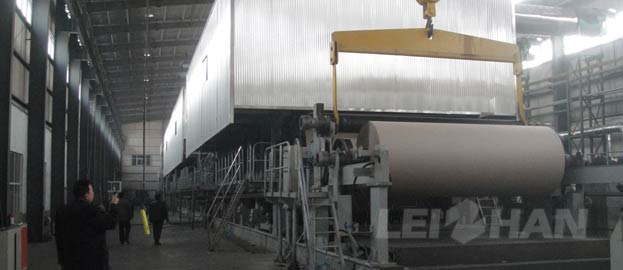Describe in detail everything you see in the image.

The image showcases a large, industrial paper making machine situated within a spacious factory environment. Suspended from an overhead crane, a hefty roll of paper is positioned near the machine, highlighting the scale and operational capacity of paper production. The factory's high ceilings and metal structure emphasize the industrial nature of the space, which is likely designed for efficient workflow. Workers can be seen engaged with the machinery, indicating an active production setting. Prominently displayed in the corner is the logo of "LEI HAN," suggesting the manufacturer or supplier of this paper making equipment. The scene illustrates the modern advancements in paper manufacturing and the critical role of such machinery in the paper industry.